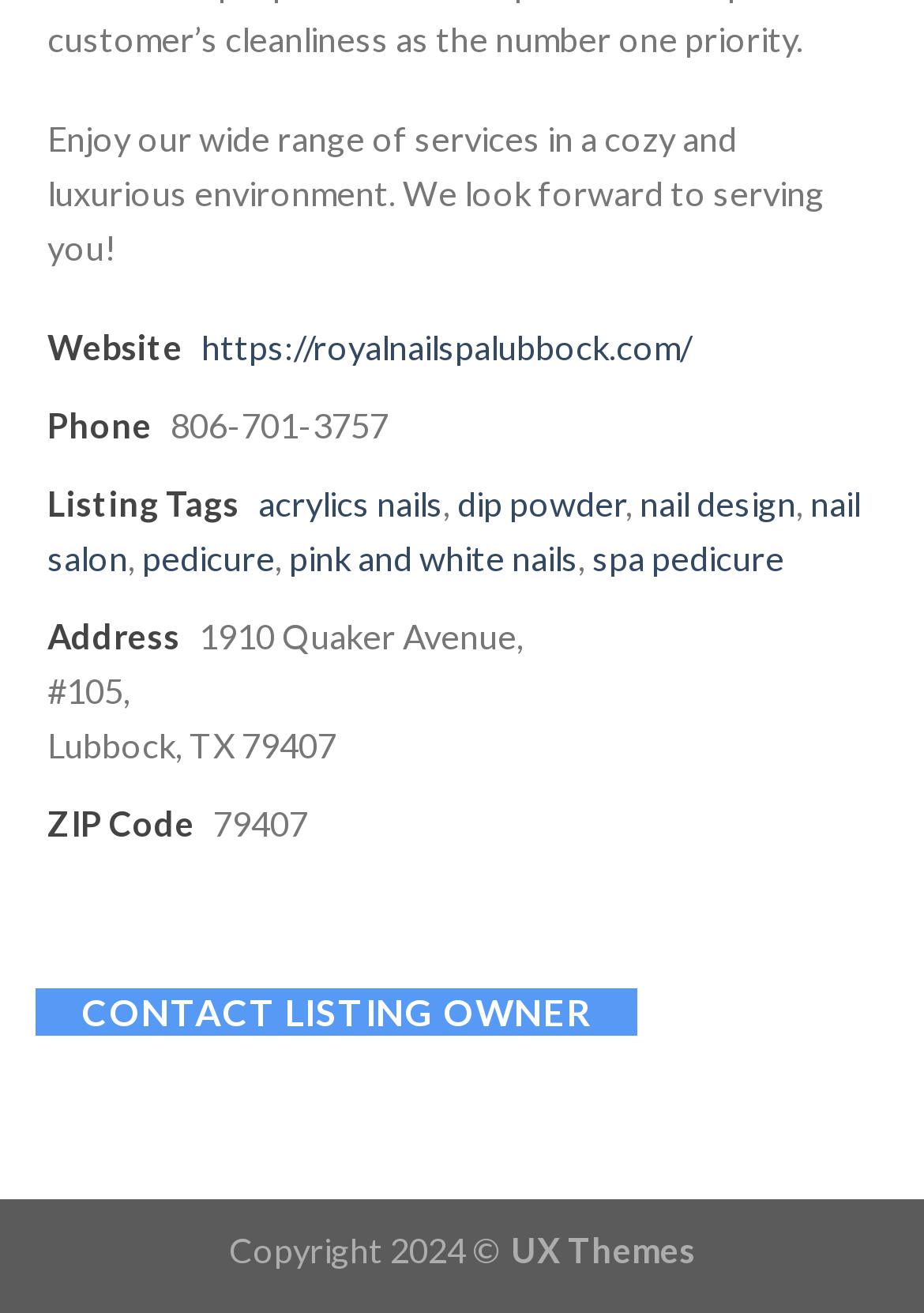How can I contact the listing owner?
Answer the question using a single word or phrase, according to the image.

Click on 'CONTACT LISTING OWNER'